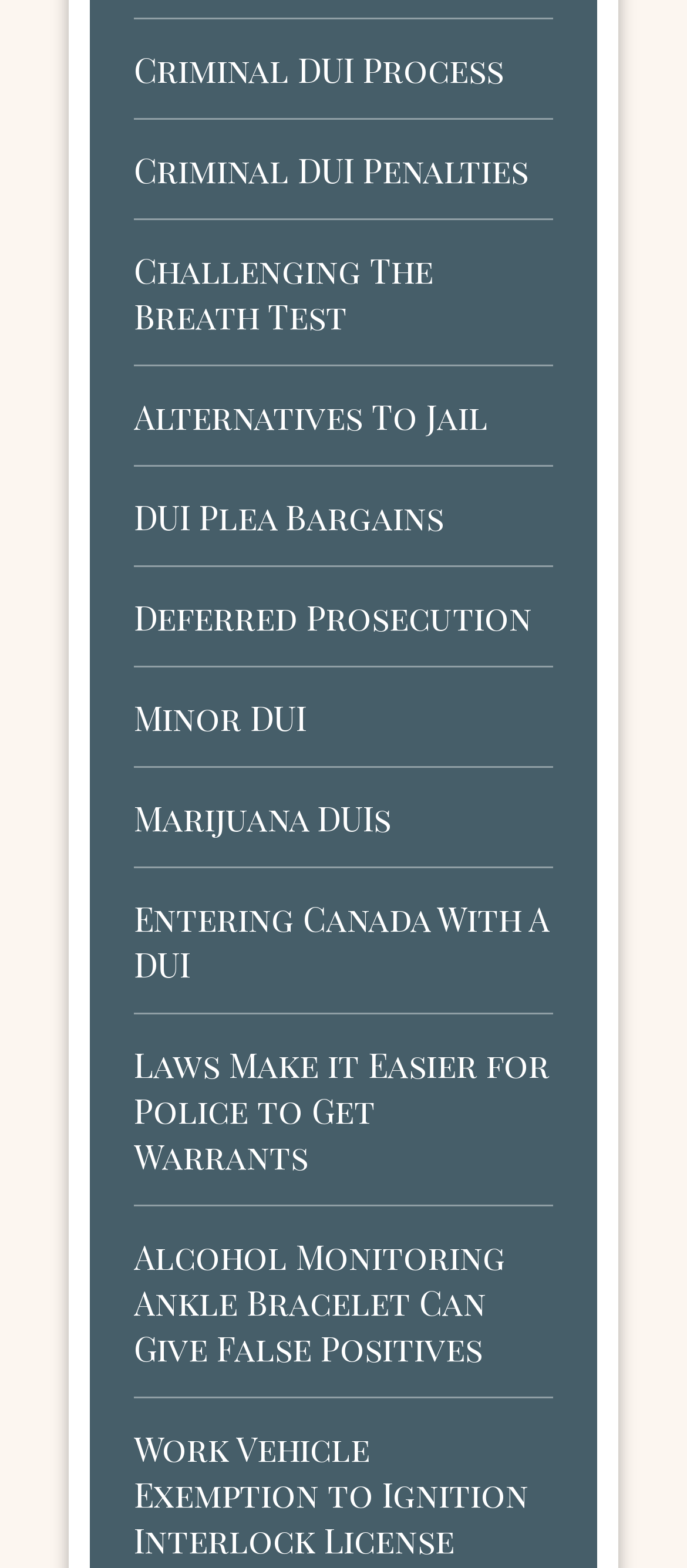Give a concise answer using one word or a phrase to the following question:
What is the topic of the webpage?

DUI